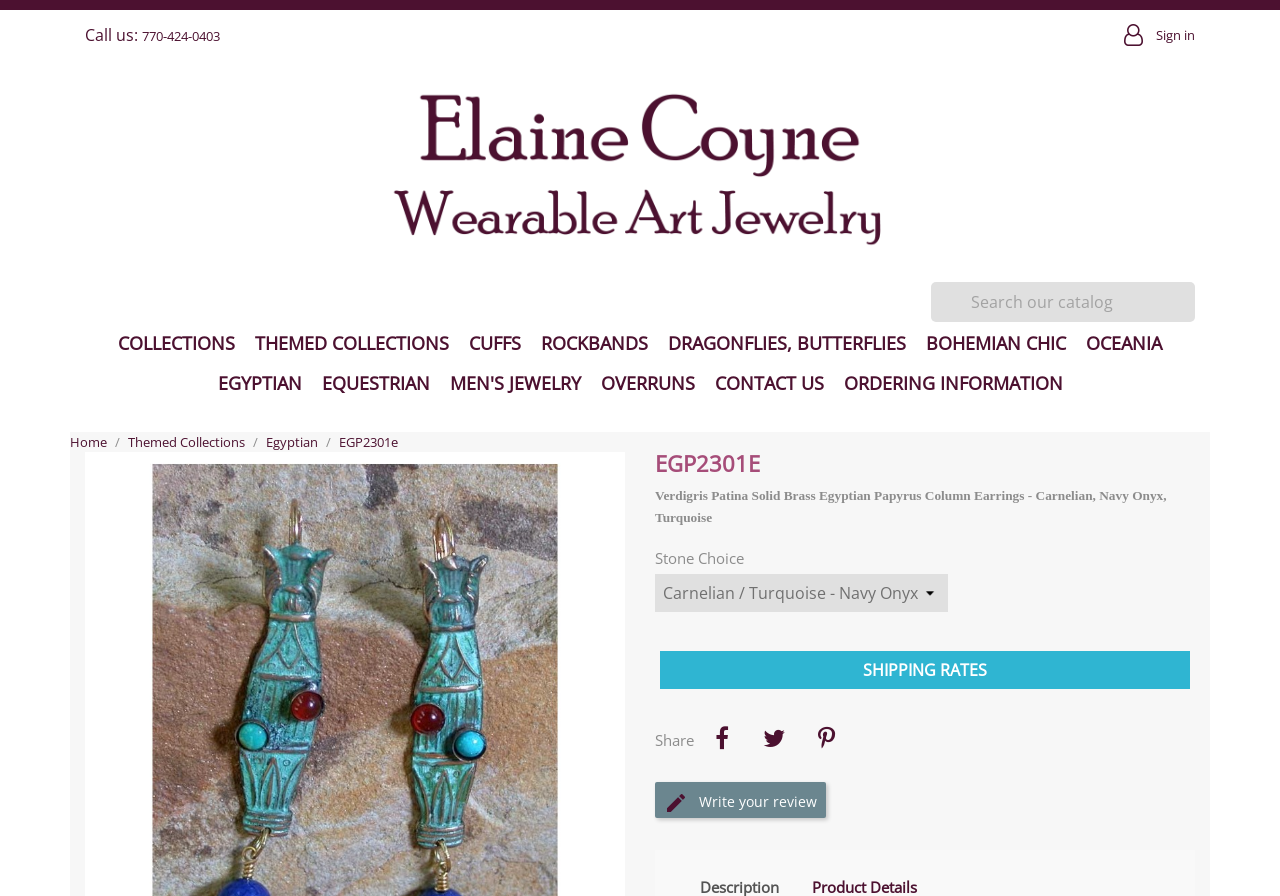Please specify the bounding box coordinates of the area that should be clicked to accomplish the following instruction: "Contact us". The coordinates should consist of four float numbers between 0 and 1, i.e., [left, top, right, bottom].

[0.55, 0.404, 0.651, 0.448]